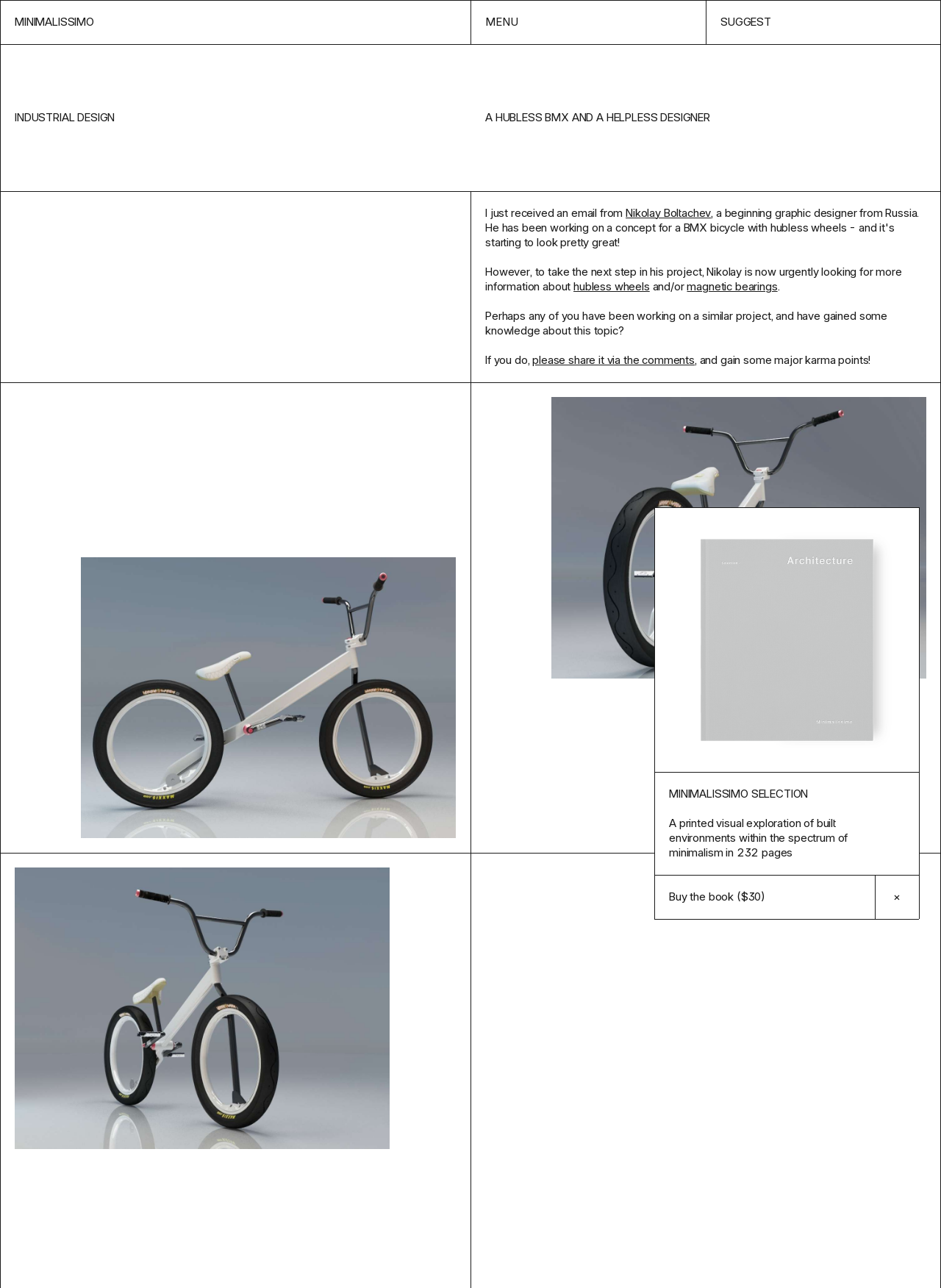Specify the bounding box coordinates of the area to click in order to execute this command: 'Read more about 'Nikolay Boltachev''. The coordinates should consist of four float numbers ranging from 0 to 1, and should be formatted as [left, top, right, bottom].

[0.665, 0.16, 0.756, 0.171]